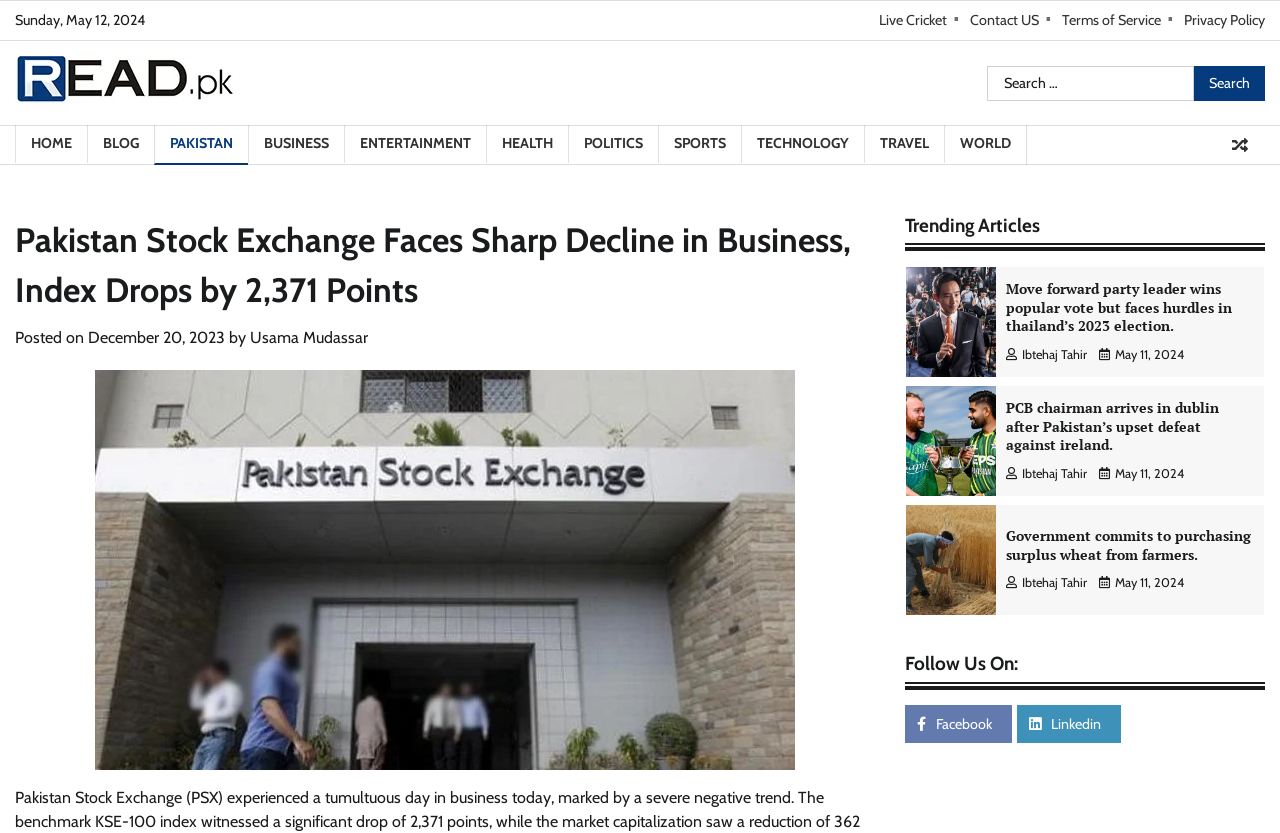Extract the bounding box coordinates of the UI element described: "Terms of Service". Provide the coordinates in the format [left, top, right, bottom] with values ranging from 0 to 1.

[0.83, 0.012, 0.917, 0.038]